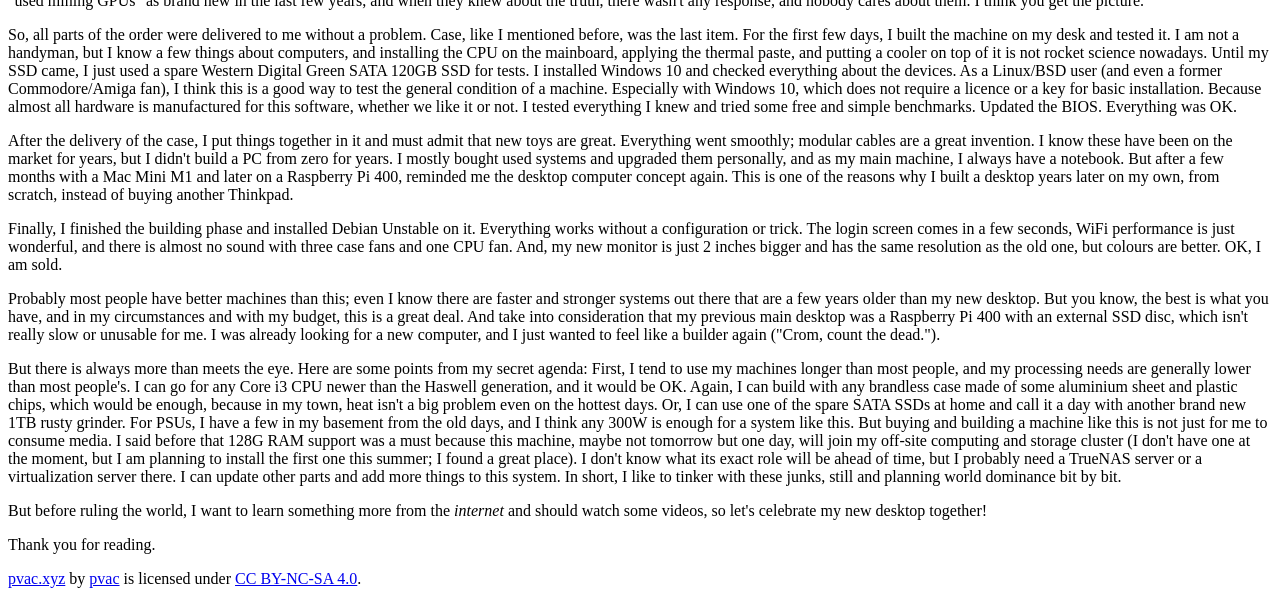How many case fans did the author use?
Please give a detailed and elaborate answer to the question based on the image.

The author mentioned that there was almost no sound with three case fans and one CPU fan, which implies that they used three case fans.